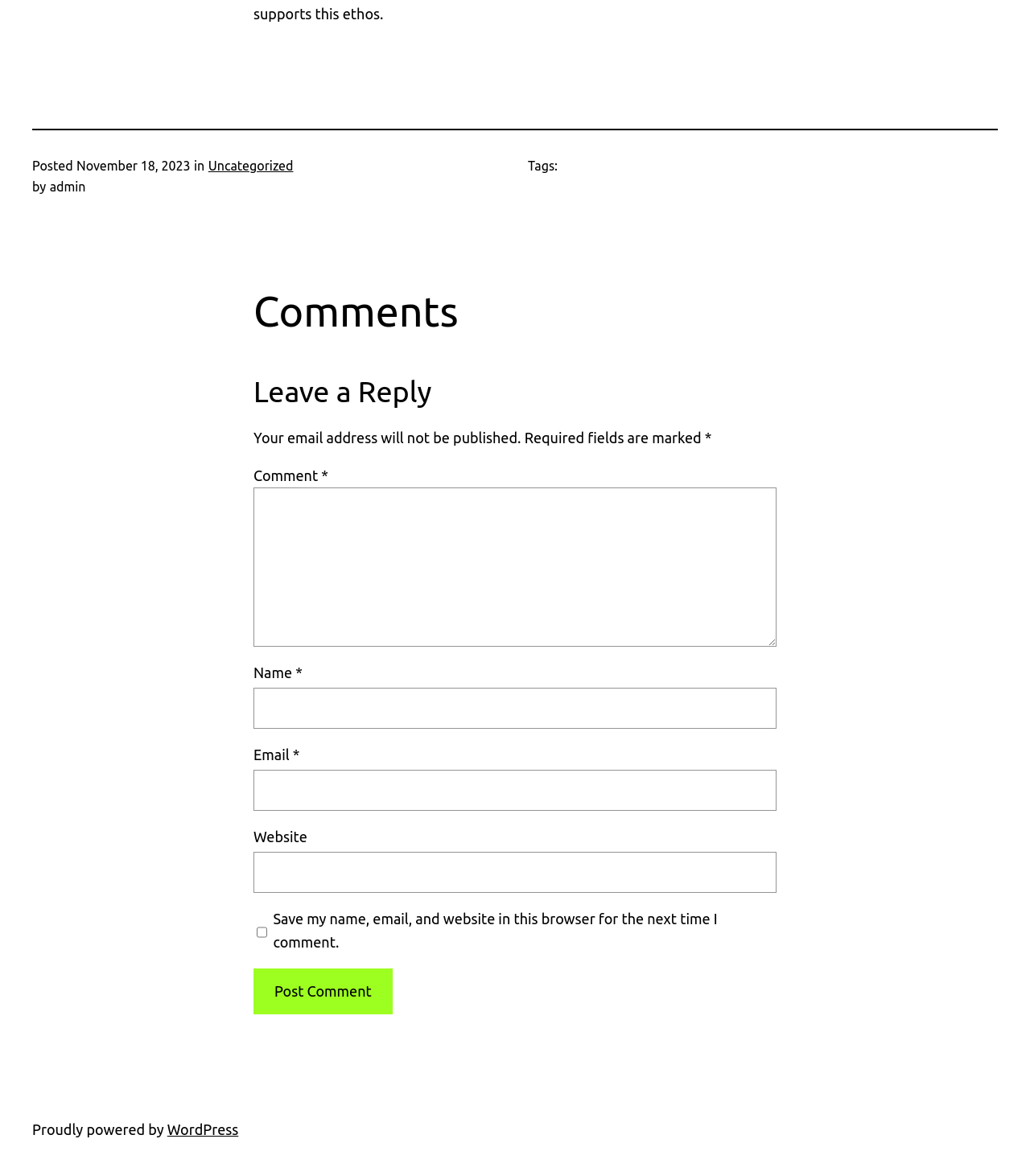Given the element description parent_node: Email * aria-describedby="email-notes" name="email", identify the bounding box coordinates for the UI element on the webpage screenshot. The format should be (top-left x, top-left y, bottom-right x, bottom-right y), with values between 0 and 1.

[0.246, 0.655, 0.754, 0.69]